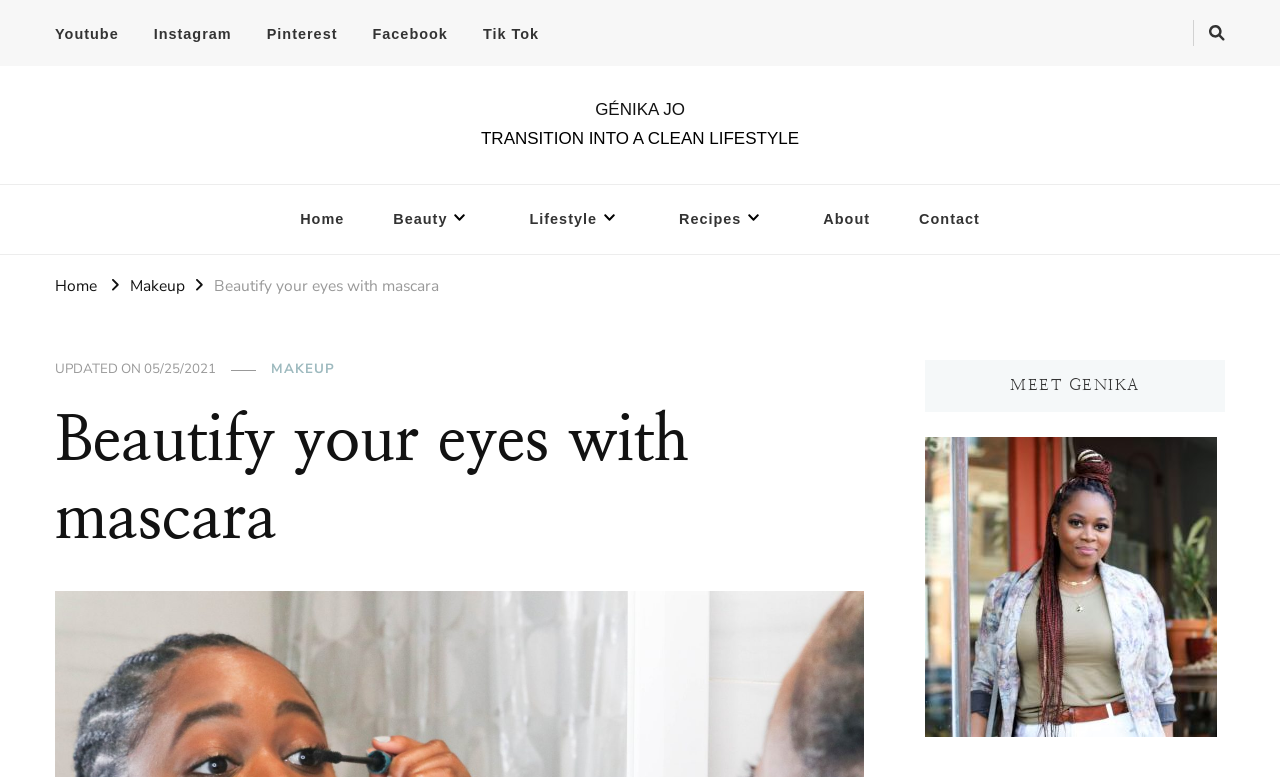Based on the element description: "Beauty", identify the UI element and provide its bounding box coordinates. Use four float numbers between 0 and 1, [left, top, right, bottom].

[0.29, 0.238, 0.393, 0.327]